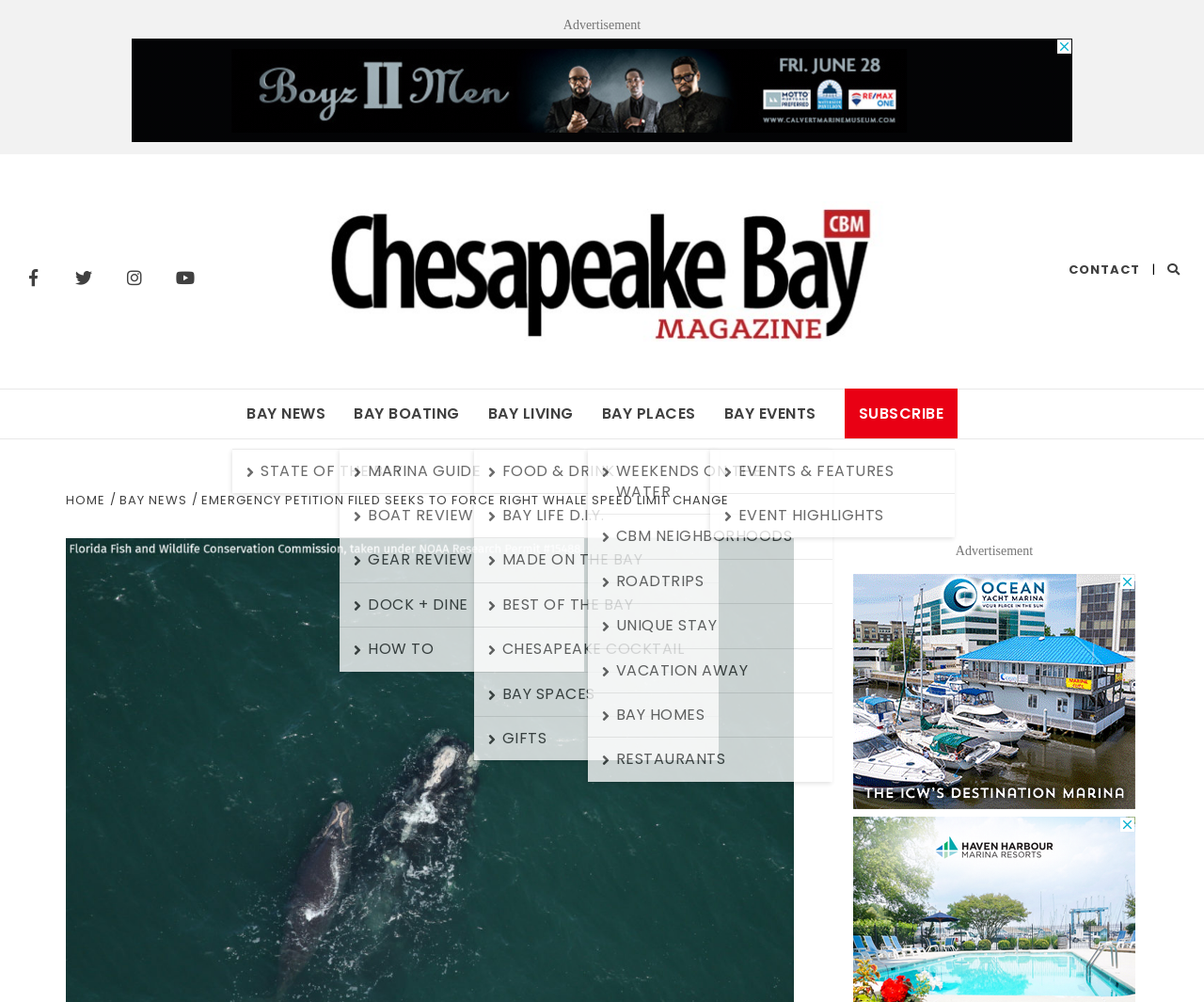Show the bounding box coordinates for the element that needs to be clicked to execute the following instruction: "Go to Contact page". Provide the coordinates in the form of four float numbers between 0 and 1, i.e., [left, top, right, bottom].

[0.888, 0.257, 0.947, 0.282]